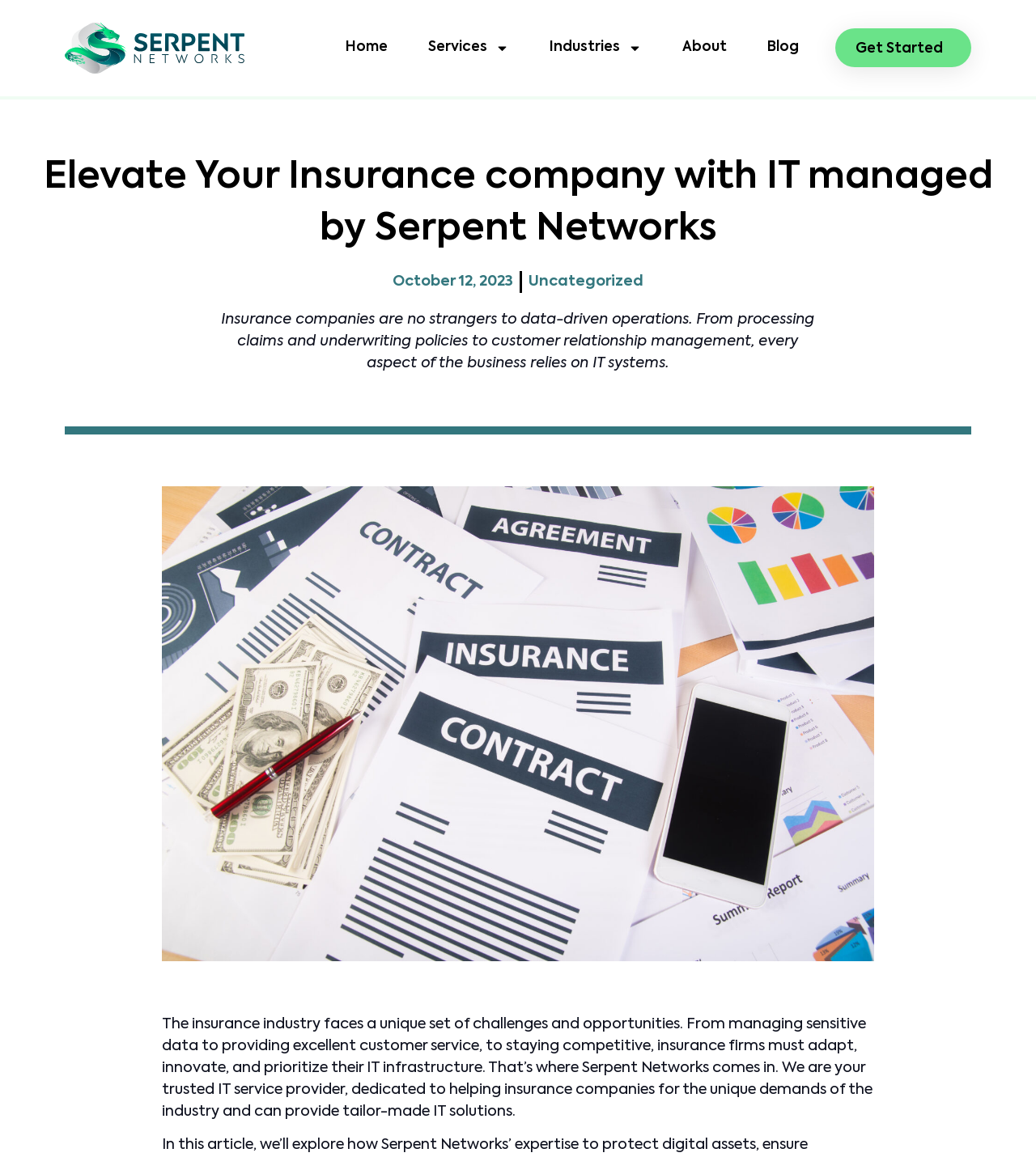Given the description: "Uncategorized", determine the bounding box coordinates of the UI element. The coordinates should be formatted as four float numbers between 0 and 1, [left, top, right, bottom].

[0.51, 0.237, 0.621, 0.25]